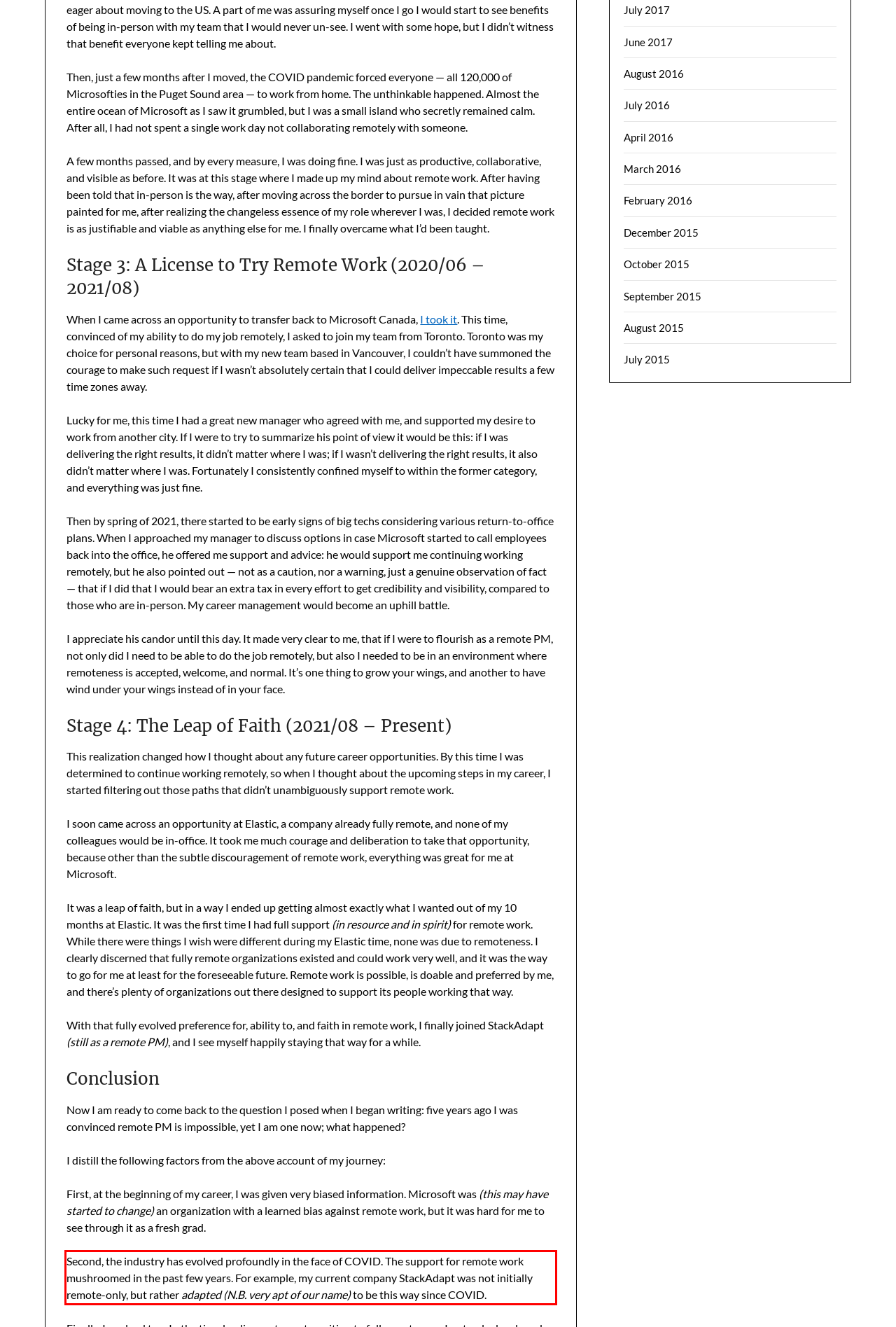There is a screenshot of a webpage with a red bounding box around a UI element. Please use OCR to extract the text within the red bounding box.

Second, the industry has evolved profoundly in the face of COVID. The support for remote work mushroomed in the past few years. For example, my current company StackAdapt was not initially remote-only, but rather adapted (N.B. very apt of our name) to be this way since COVID.